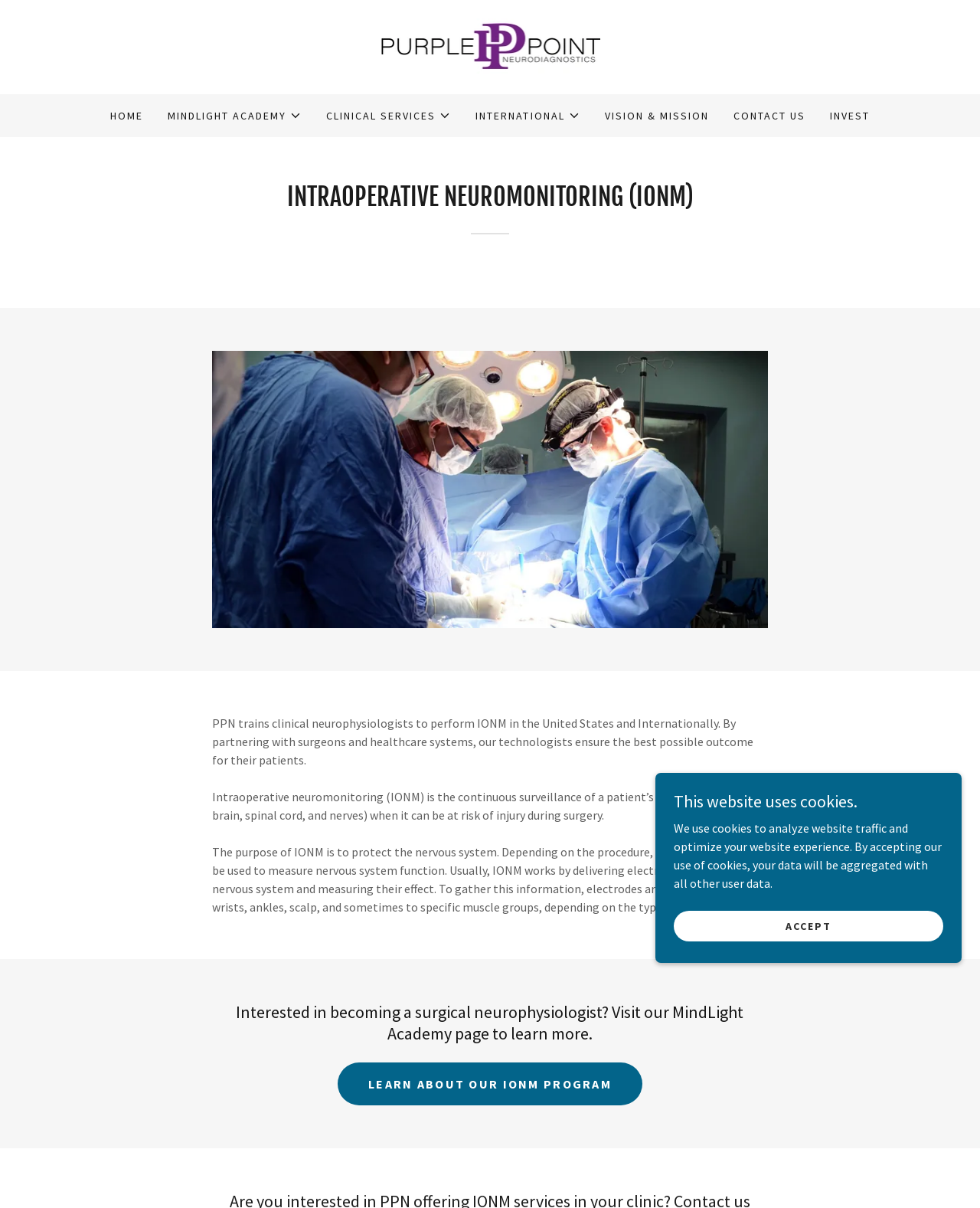Using the webpage screenshot and the element description Clinical Services, determine the bounding box coordinates. Specify the coordinates in the format (top-left x, top-left y, bottom-right x, bottom-right y) with values ranging from 0 to 1.

[0.333, 0.088, 0.461, 0.103]